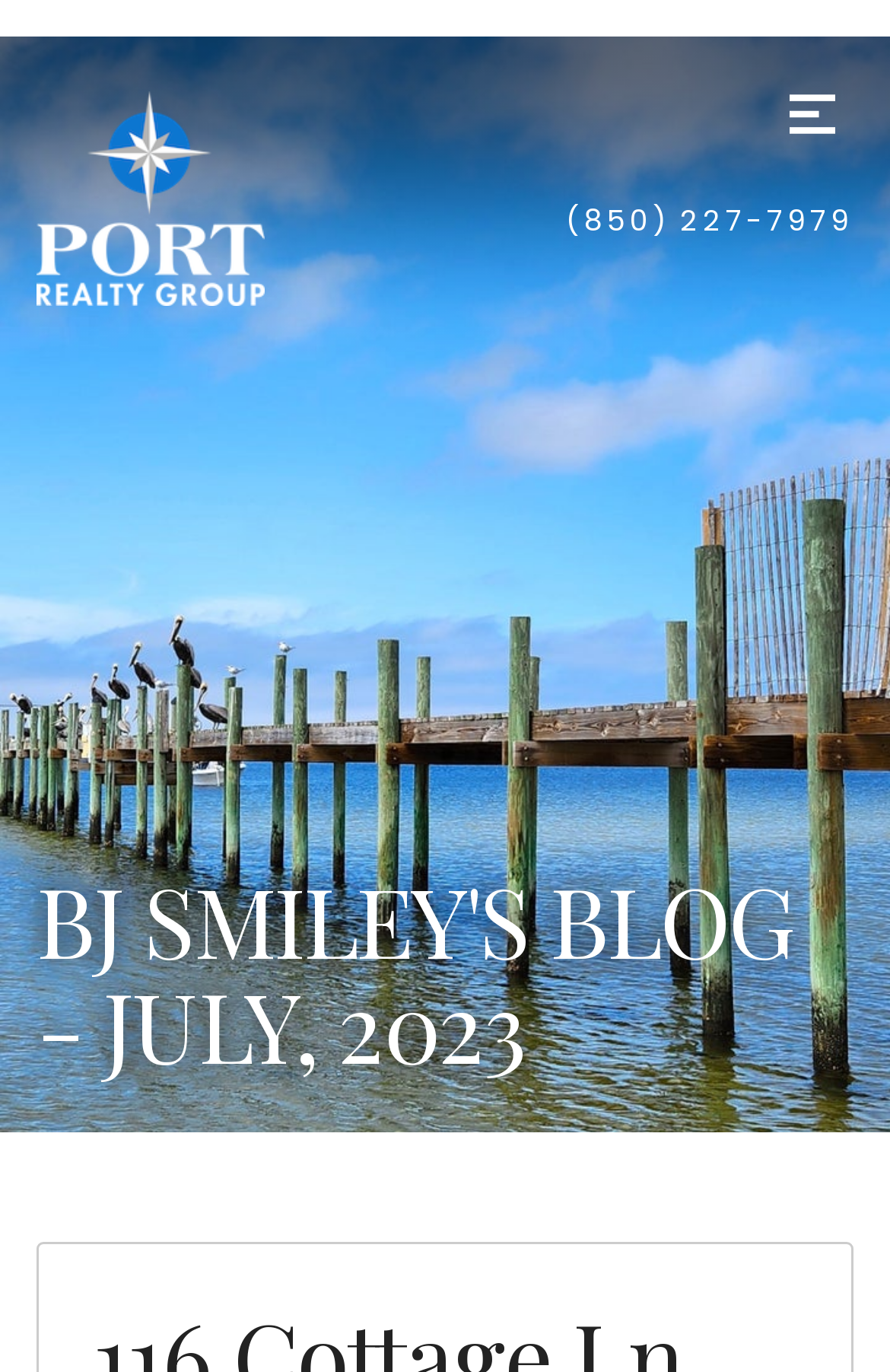Find the bounding box of the UI element described as follows: "Menu".

[0.867, 0.053, 0.959, 0.113]